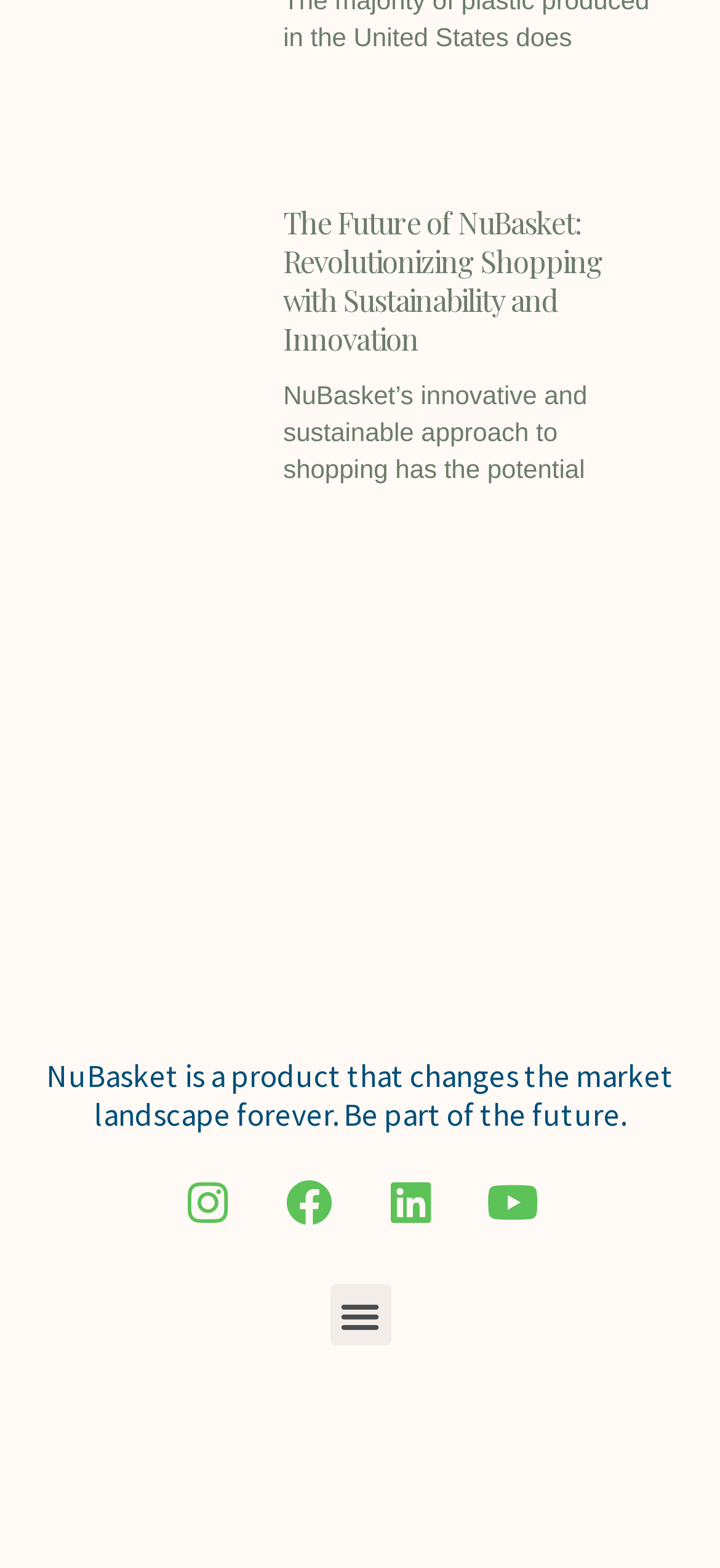Please determine the bounding box coordinates of the clickable area required to carry out the following instruction: "click link Tattoo". The coordinates must be four float numbers between 0 and 1, represented as [left, top, right, bottom].

None